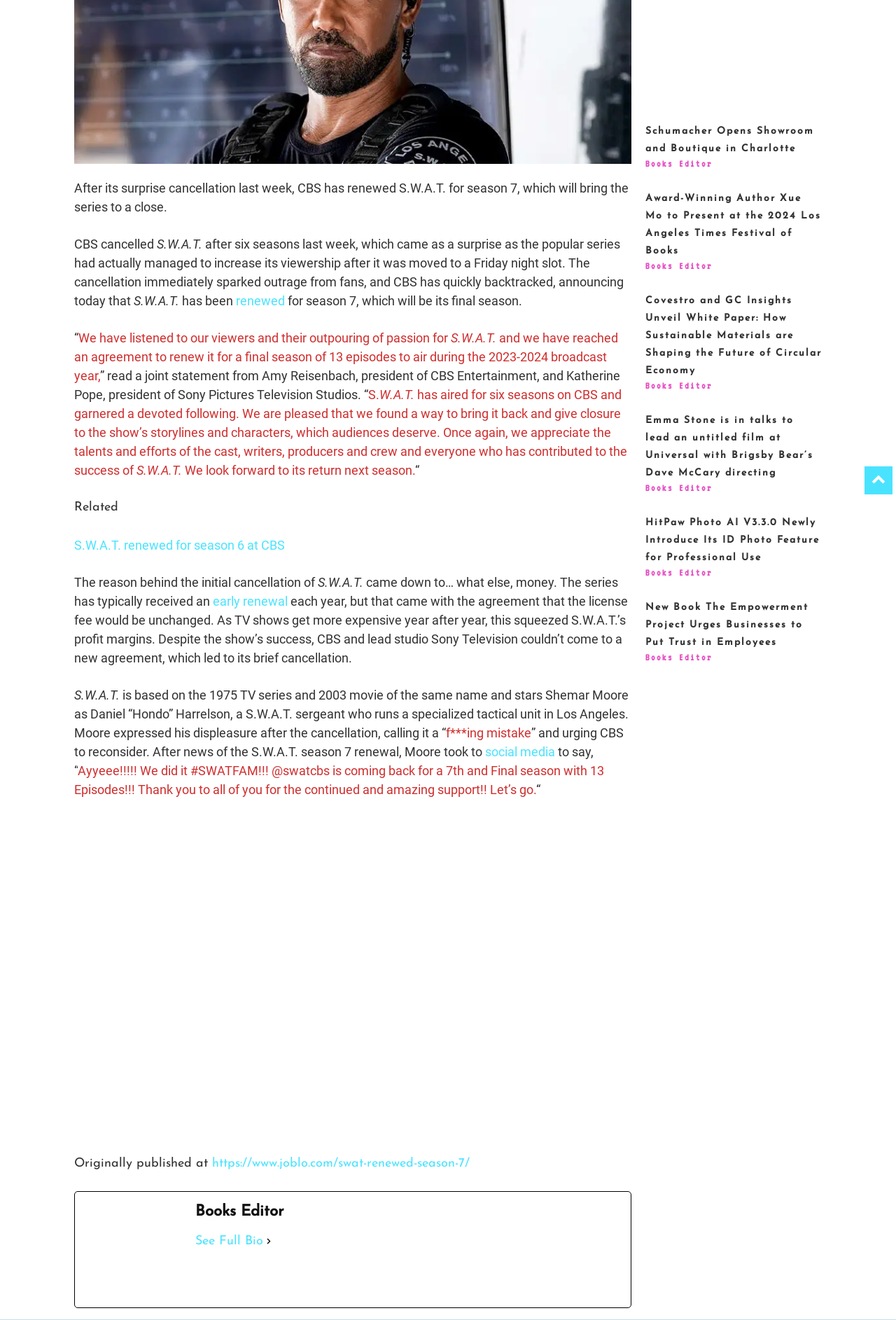Using the element description: "parent_node: See Full Bio", determine the bounding box coordinates for the specified UI element. The coordinates should be four float numbers between 0 and 1, [left, top, right, bottom].

[0.294, 0.933, 0.306, 0.947]